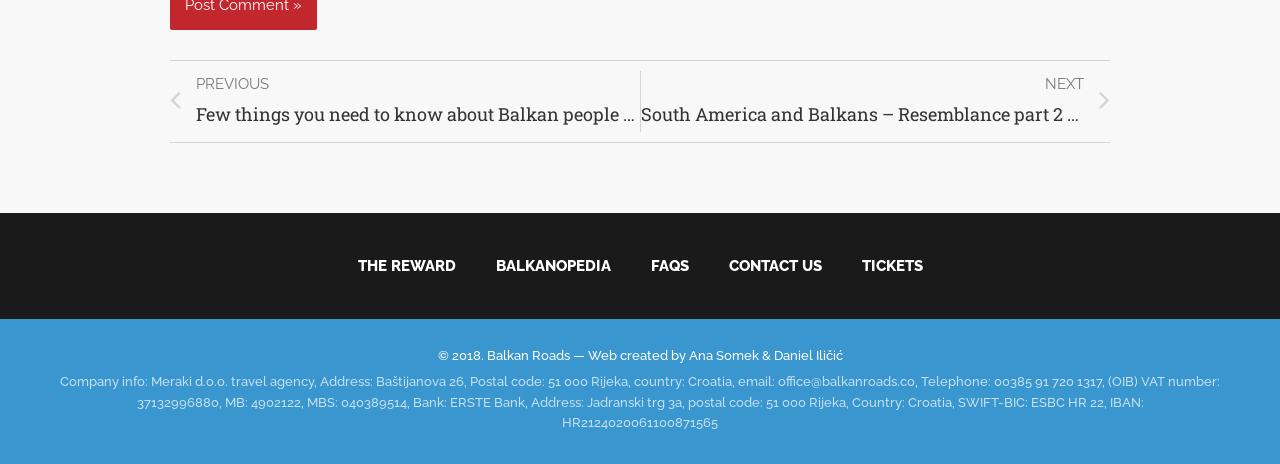Using the description "Daniel Iličić", locate and provide the bounding box of the UI element.

[0.604, 0.75, 0.658, 0.782]